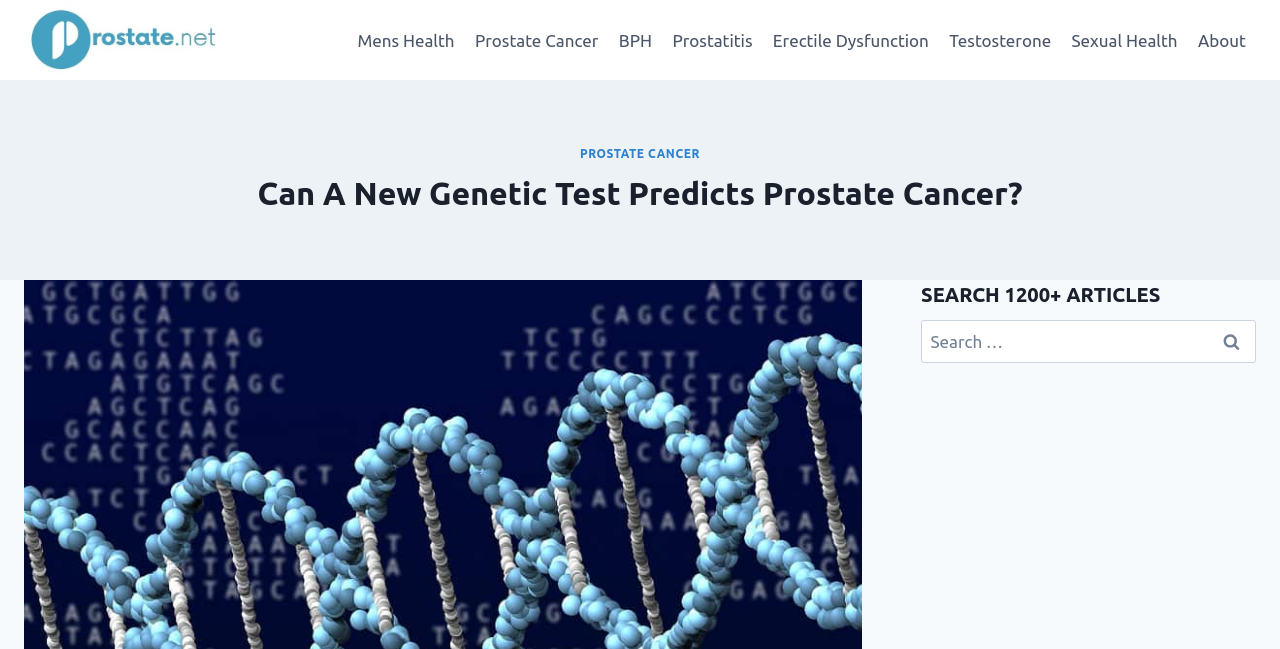Generate the text content of the main heading of the webpage.

Can A New Genetic Test Predicts Prostate Cancer?